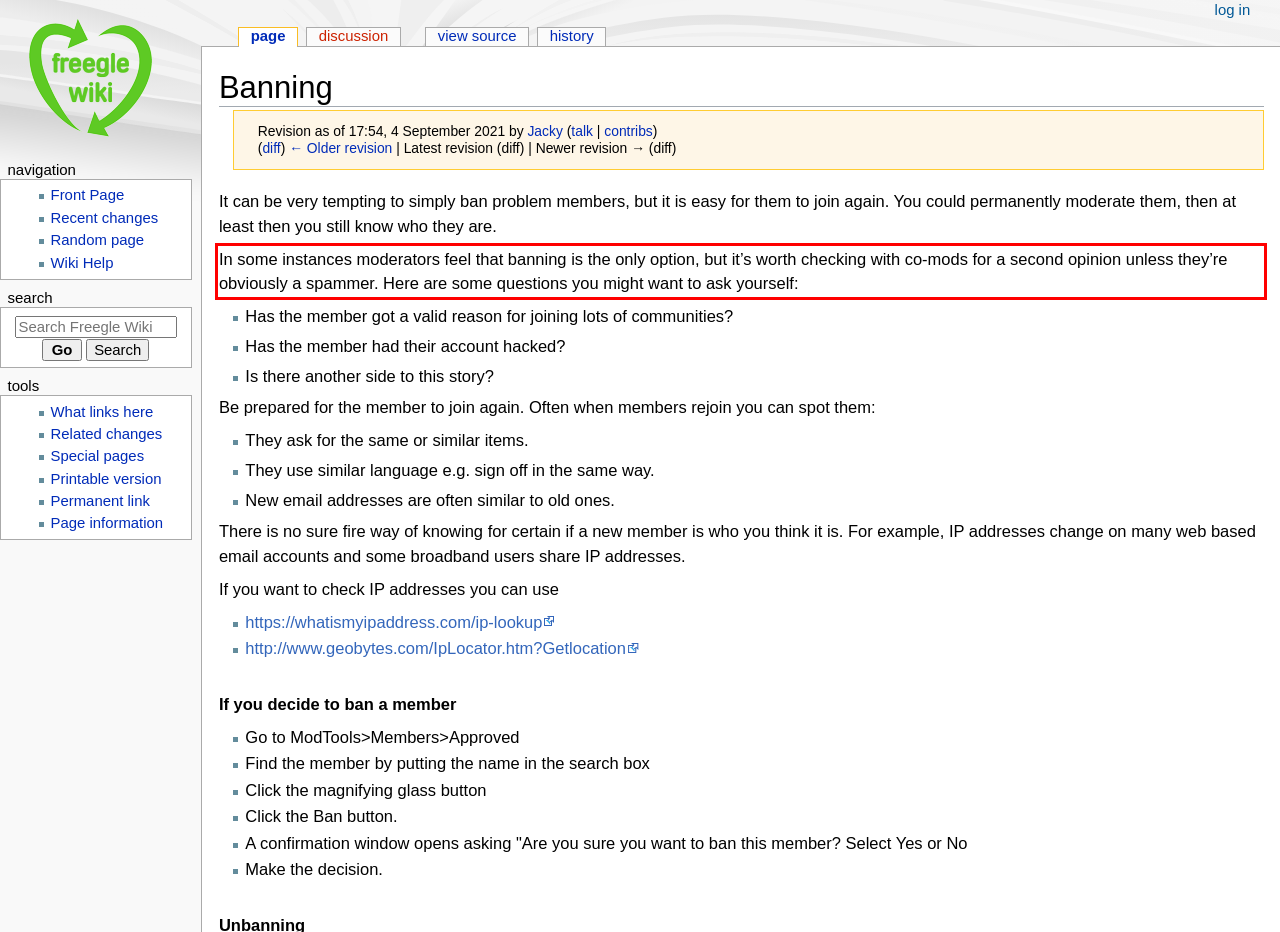Please look at the screenshot provided and find the red bounding box. Extract the text content contained within this bounding box.

In some instances moderators feel that banning is the only option, but it’s worth checking with co-mods for a second opinion unless they’re obviously a spammer. Here are some questions you might want to ask yourself: